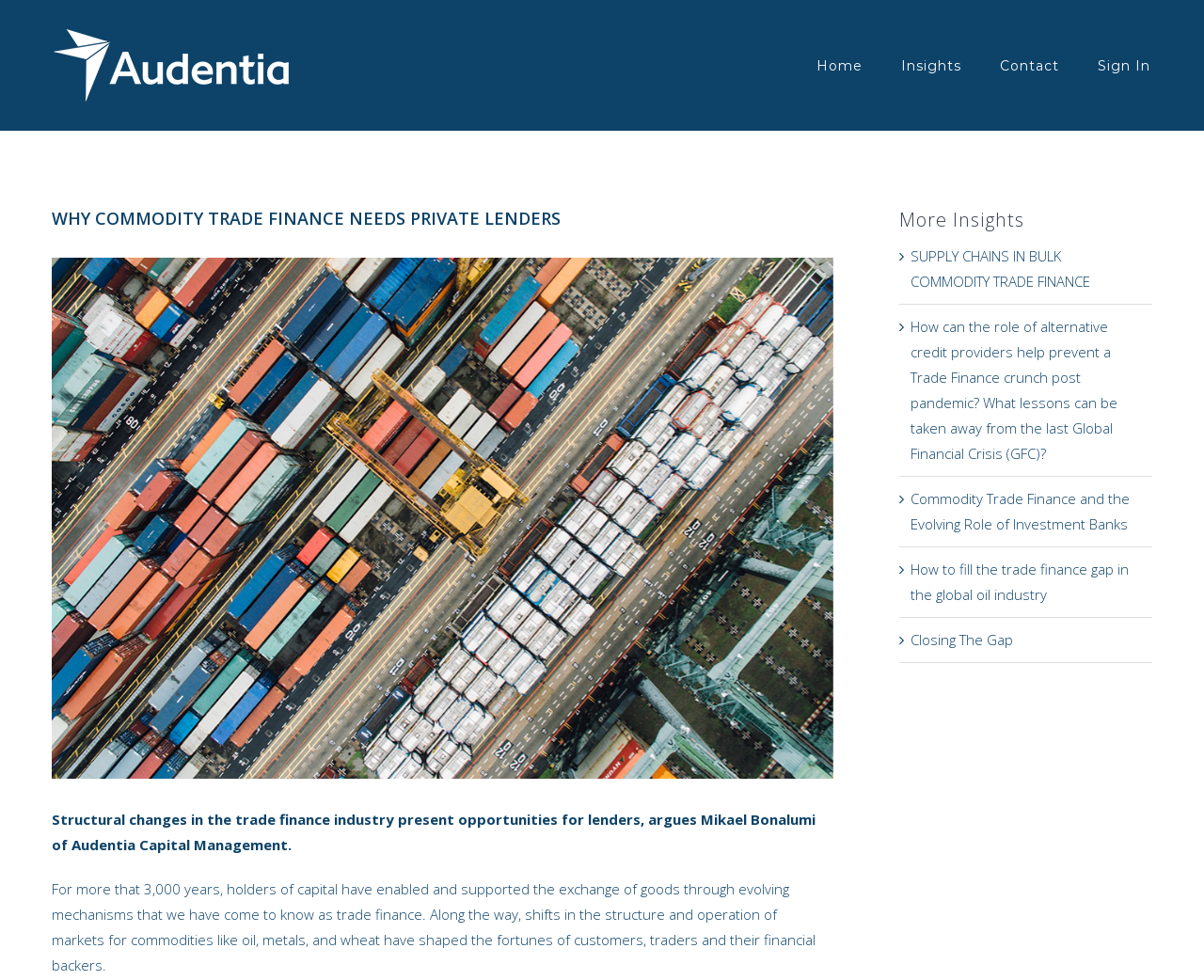Using the element description: "View Larger Image", determine the bounding box coordinates for the specified UI element. The coordinates should be four float numbers between 0 and 1, [left, top, right, bottom].

[0.043, 0.263, 0.692, 0.795]